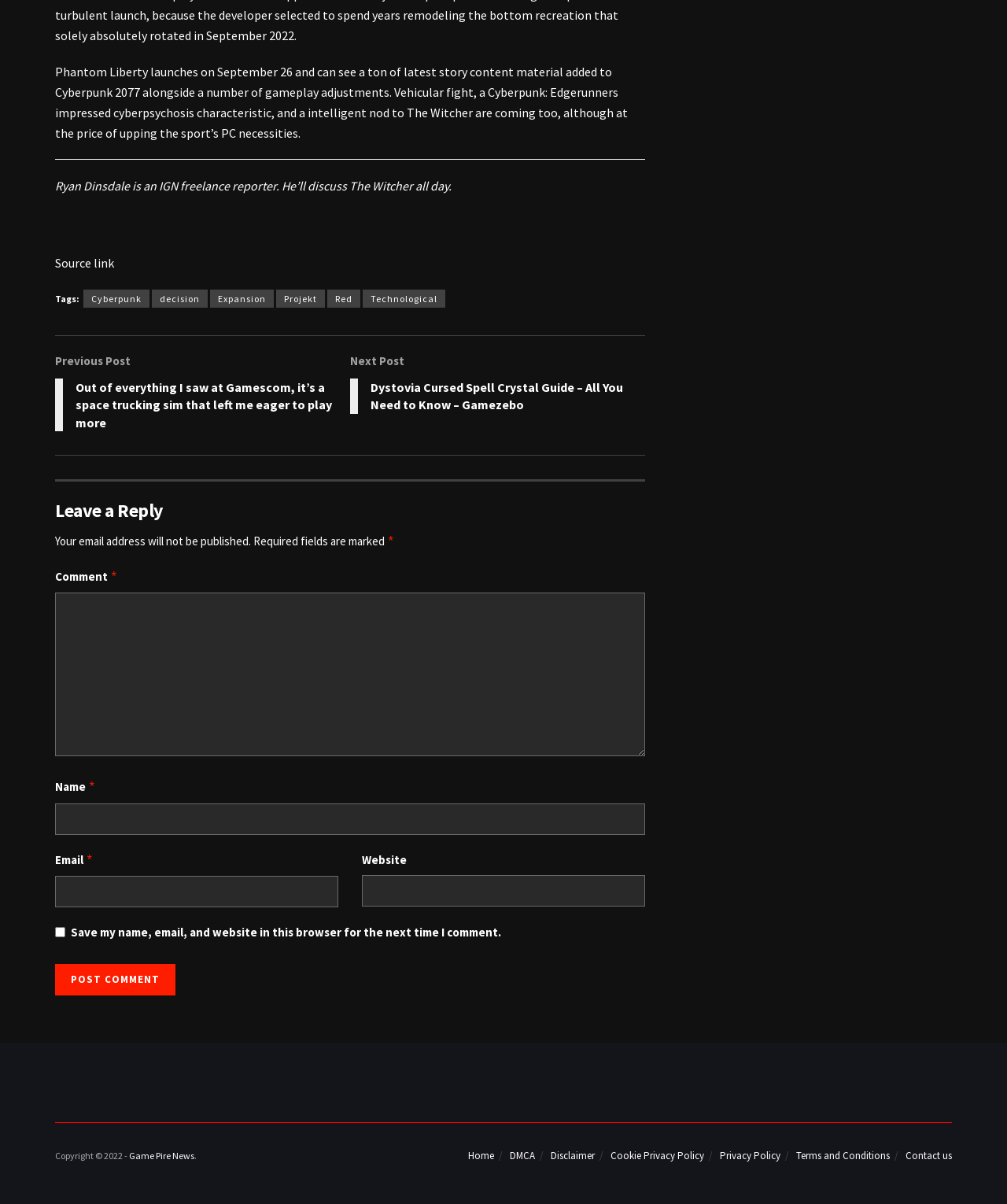What is the release date of Phantom Liberty?
Please provide a single word or phrase as your answer based on the image.

September 26